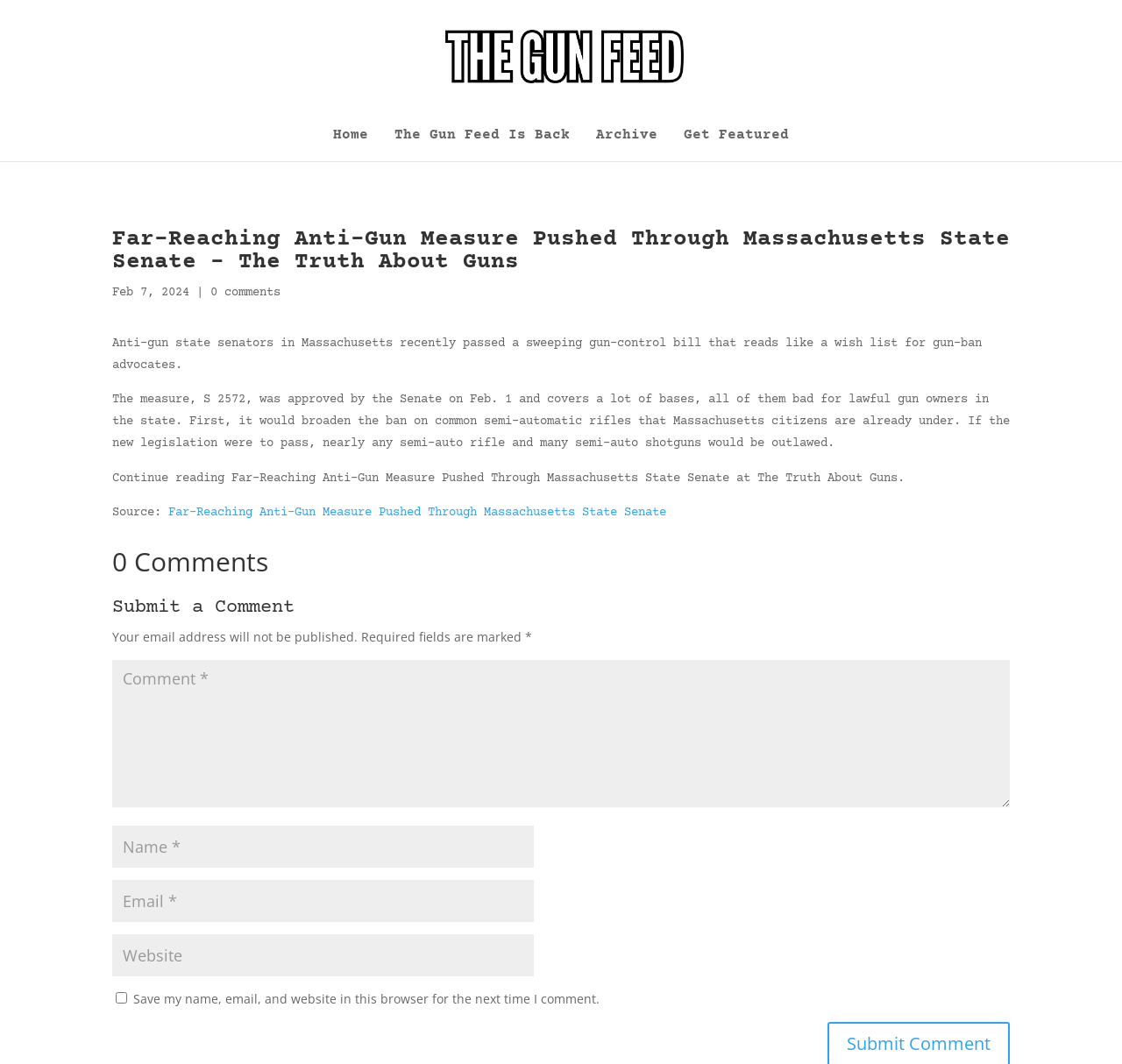Please provide the bounding box coordinates for the element that needs to be clicked to perform the instruction: "Download the paper". The coordinates must consist of four float numbers between 0 and 1, formatted as [left, top, right, bottom].

None